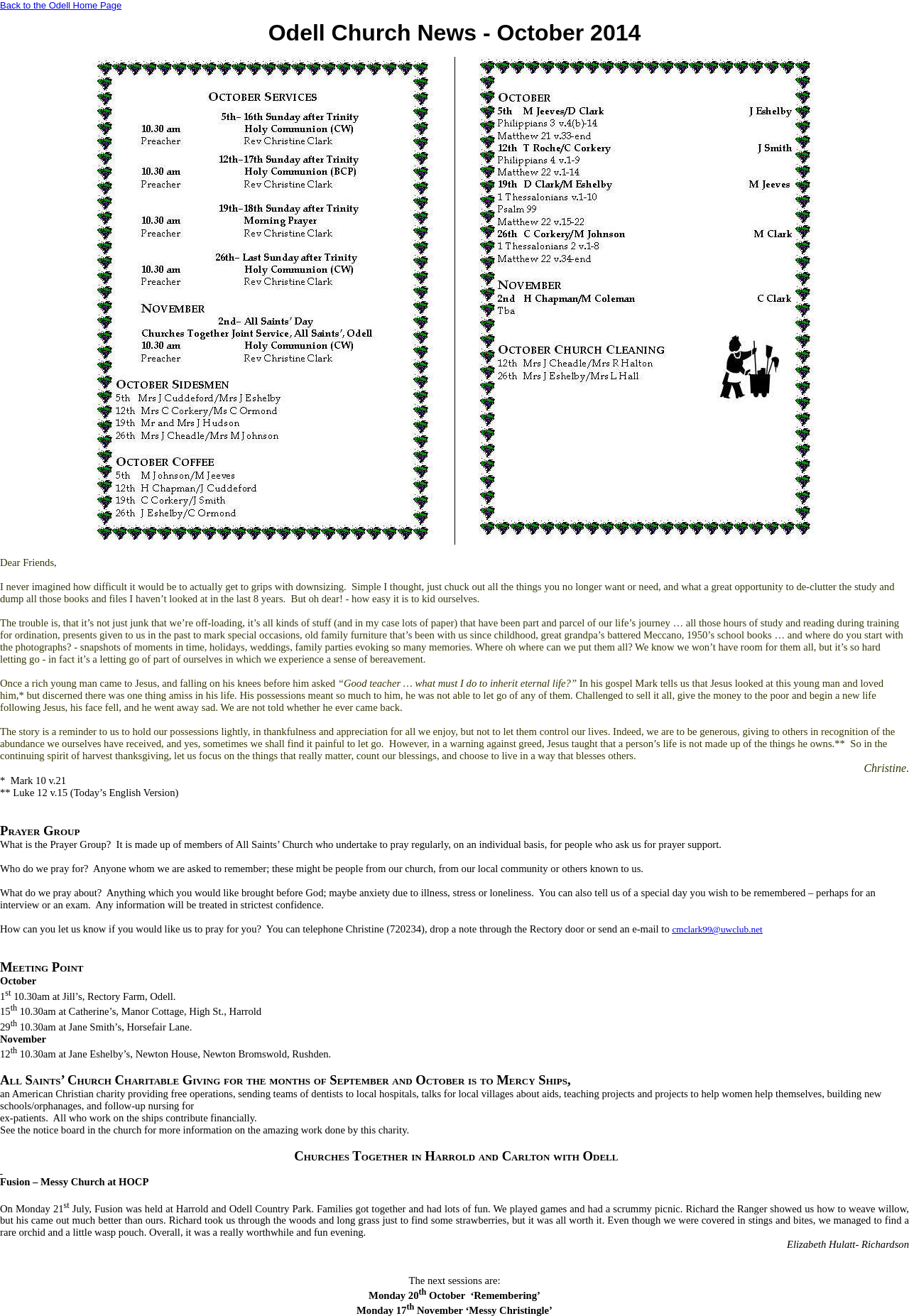Detail the various sections and features present on the webpage.

The webpage is the Odell Church Magazine for October 2014. At the top, there is a link to go back to the Odell Home Page. Below that, there is a title "Odell Church News - October 2014" followed by a horizontal line. 

On the left side of the page, there is a large image that takes up most of the vertical space. To the right of the image, there is a letter from the author, Christine, who reflects on the difficulty of downsizing and letting go of possessions. The letter also references a biblical story about a rich young man who was asked to sell his possessions and follow Jesus.

Below the letter, there are several sections of text. The first section is about the Prayer Group, which is a group of church members who pray regularly for people who request prayer support. The section explains what the group prays for and how to request prayer.

The next section is about the Meeting Point, which lists several dates and locations for meetings. The dates and locations are listed in a table-like format.

Following that, there is a section about All Saints' Church Charitable Giving, which is supporting Mercy Ships, an American Christian charity that provides free operations and other services. There is also a notice about Churches Together in Harrold and Carlton with Odell.

The final section is about Fusion, a Messy Church event that was held at Harrold and Odell Country Park. The section includes a report from the event, which describes the activities that took place, including games, a picnic, and a nature walk. The report is written by Elizabeth Hulatt-Richardson. The section also lists the dates for the next Fusion sessions.